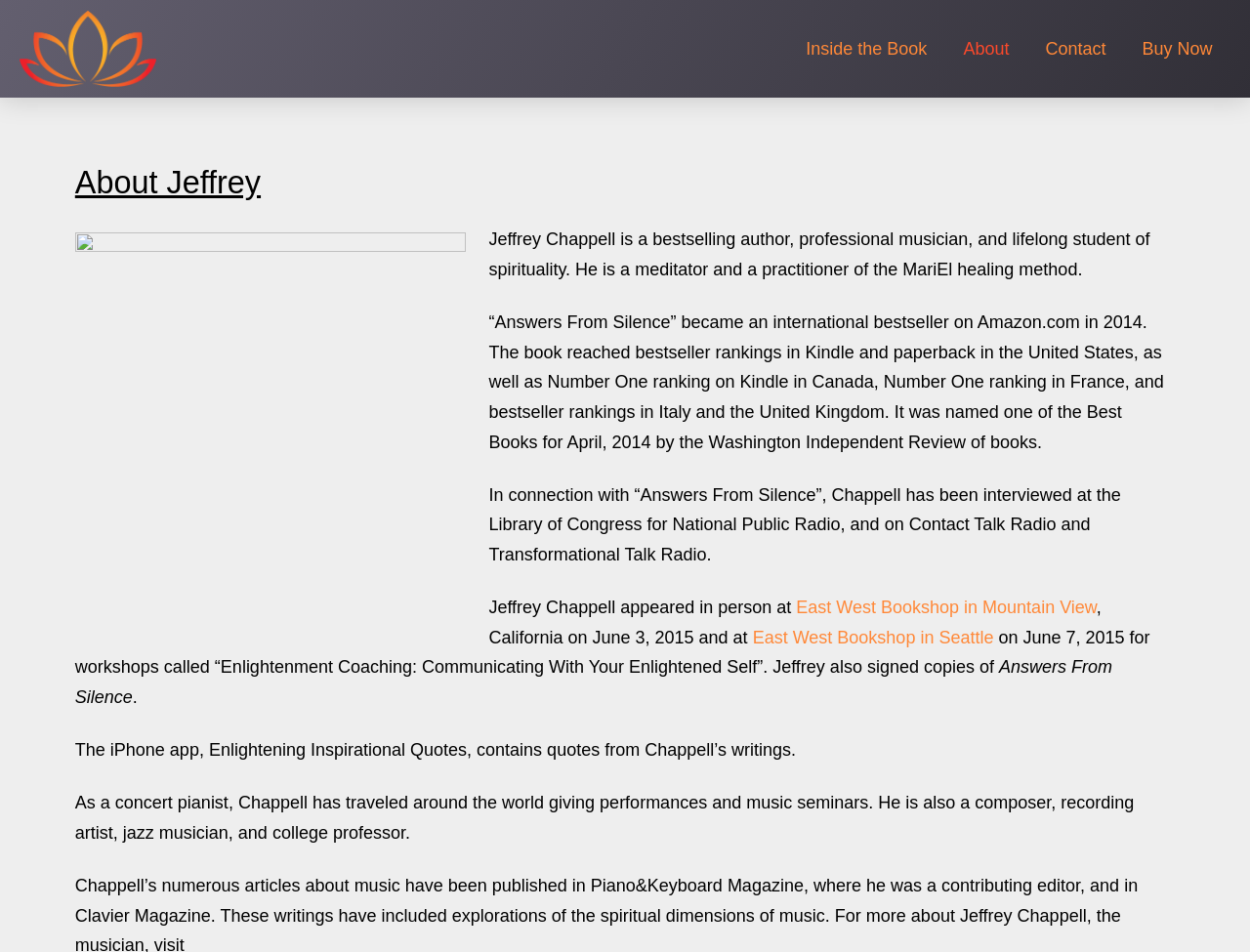What is the name of Jeffrey Chappell's book?
Give a single word or phrase as your answer by examining the image.

Answers From Silence